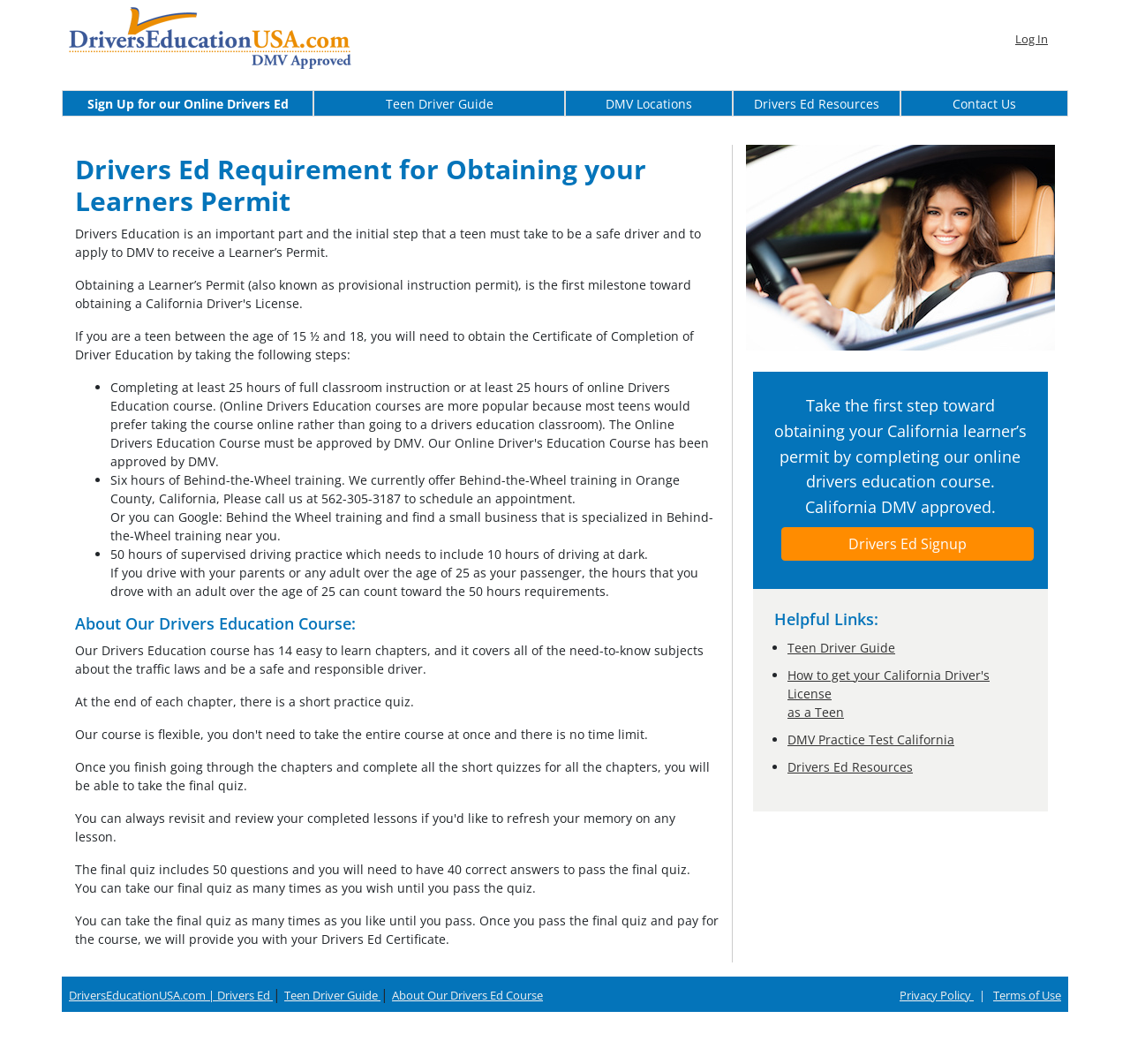Please locate the clickable area by providing the bounding box coordinates to follow this instruction: "Learn more about the drivers ed requirement".

[0.066, 0.136, 0.636, 0.204]